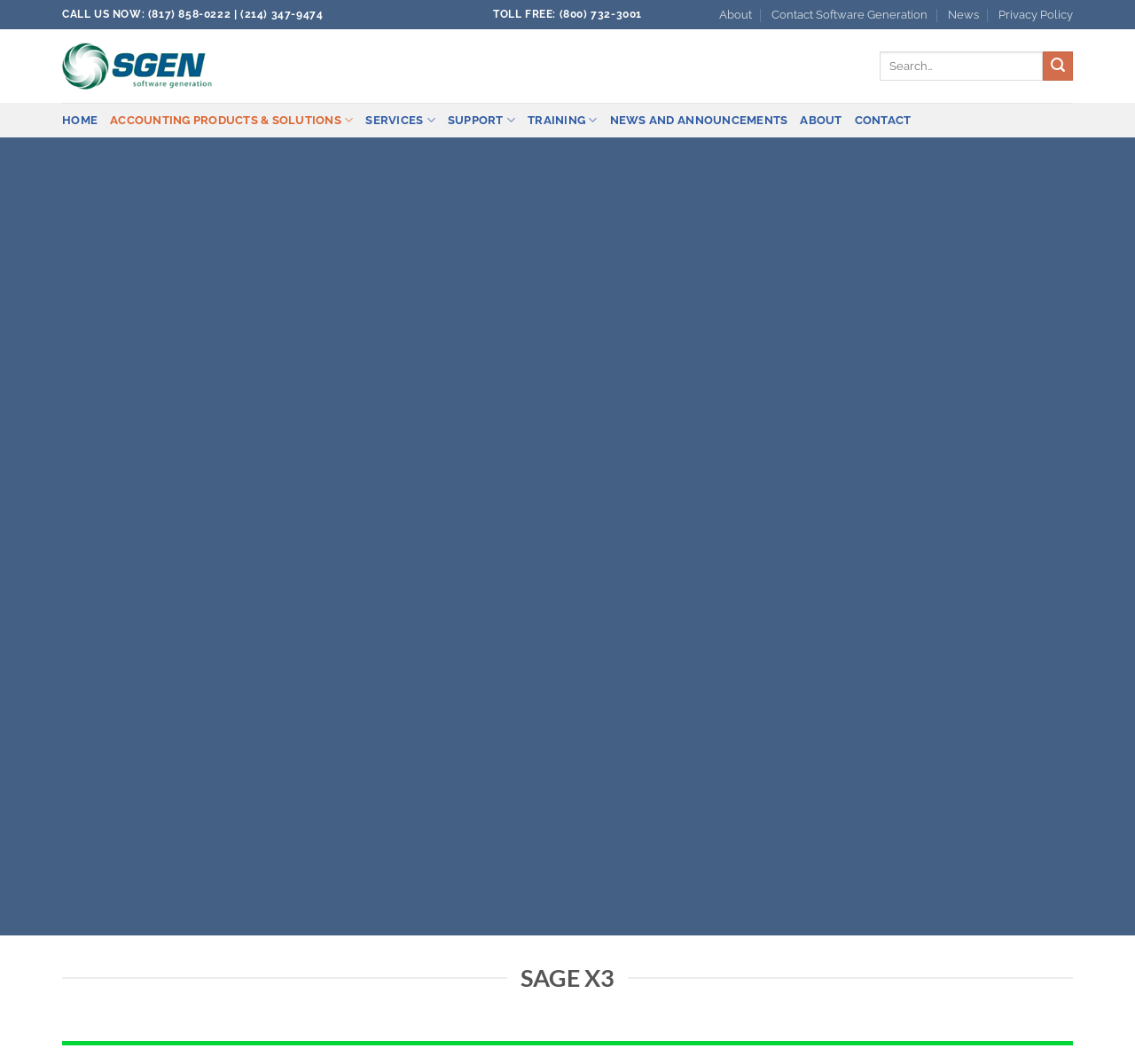What is the name of the ERP solution mentioned? Observe the screenshot and provide a one-word or short phrase answer.

Sage X3